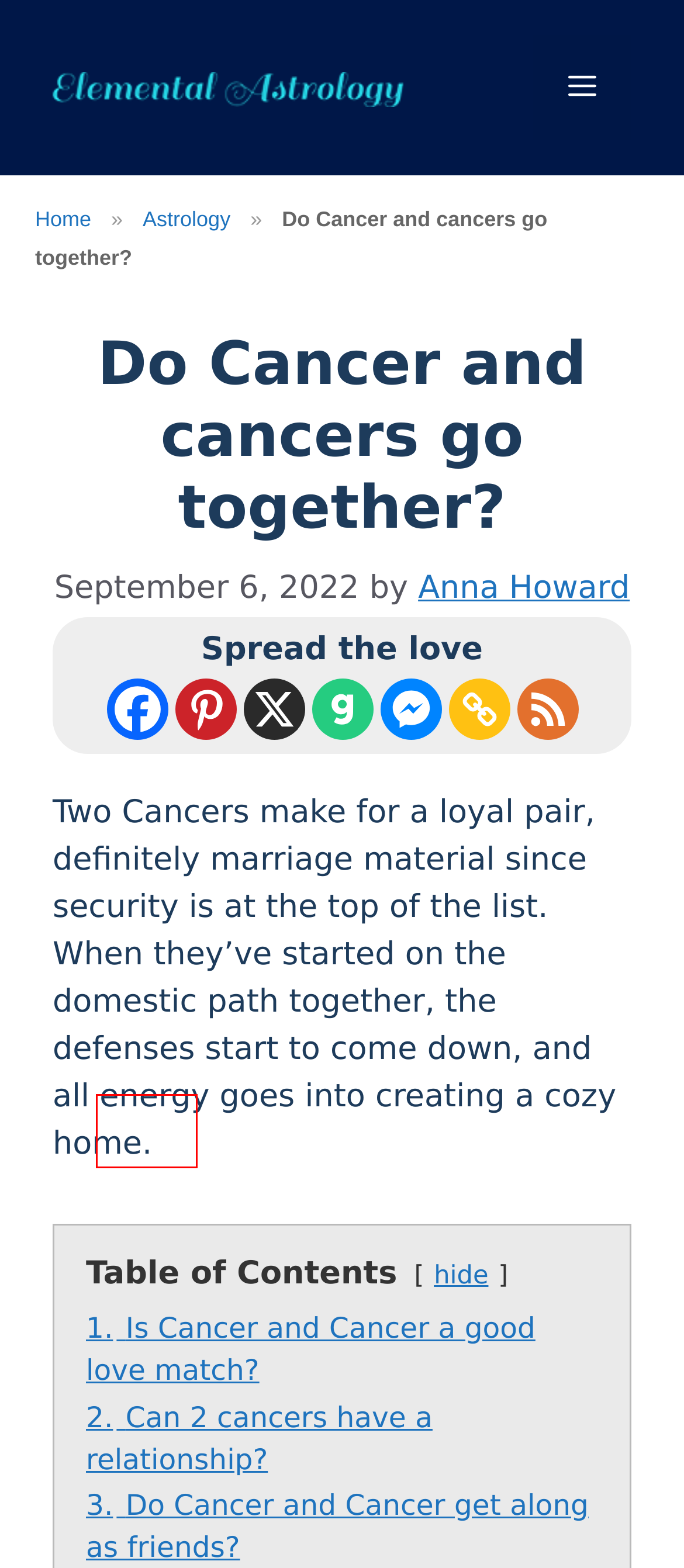Examine the screenshot of a webpage with a red rectangle bounding box. Select the most accurate webpage description that matches the new webpage after clicking the element within the bounding box. Here are the candidates:
A. Sugar Defender
B. Privacy Policy - Elemental Astrology
C. Anna Howard - Elemental Astrology
D. Astrology - Elemental Astrology
E. Do Scorpios ever get over their exes? [FAQs!]
F. Contact Us - Elemental Astrology
G. What is the difference between October Scorpios and November Scorpios? [Facts!]
H. Elemental Astrology - Astrology On A New Level

G